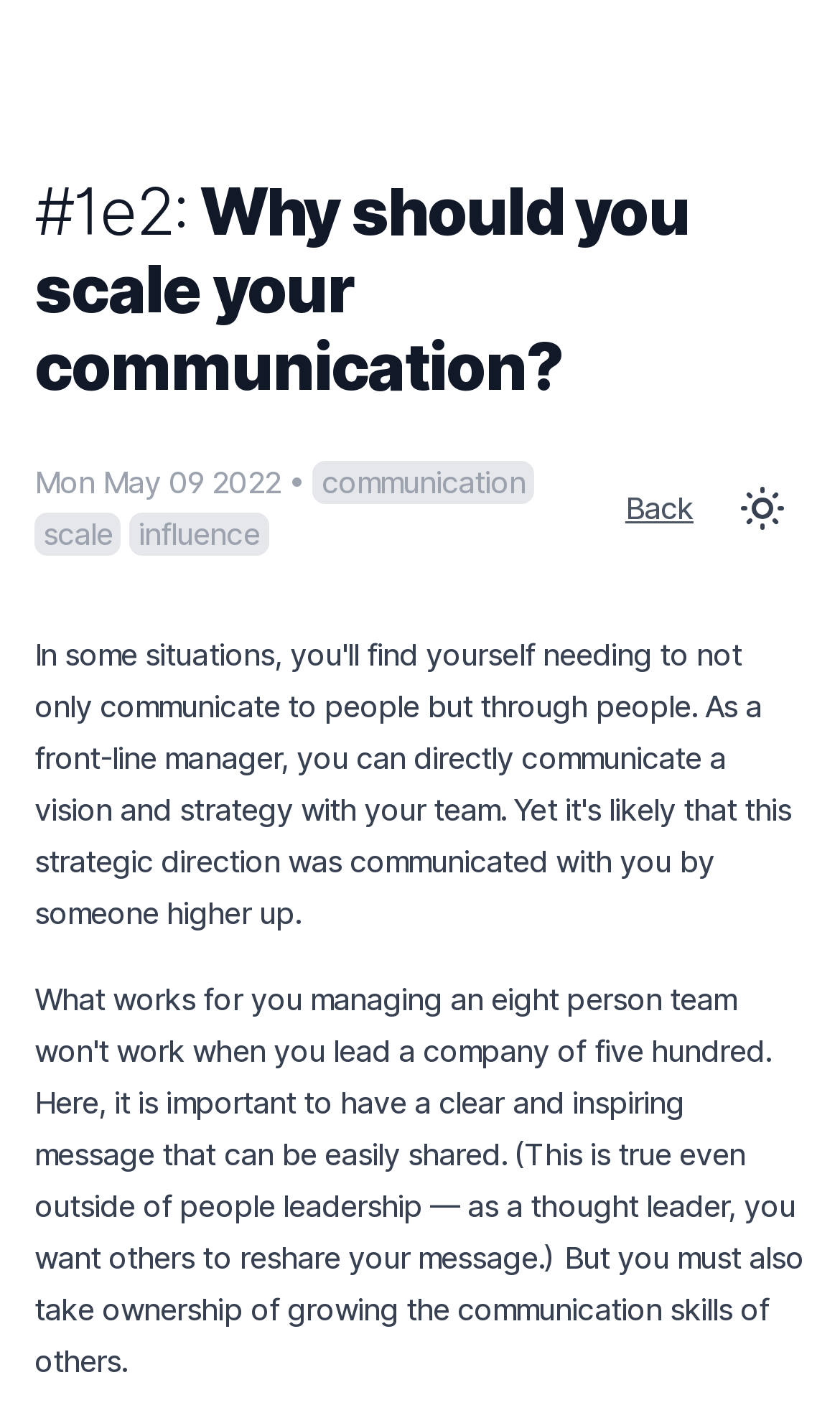Bounding box coordinates should be provided in the format (top-left x, top-left y, bottom-right x, bottom-right y) with all values between 0 and 1. Identify the bounding box for this UI element: Back

[0.744, 0.34, 0.826, 0.377]